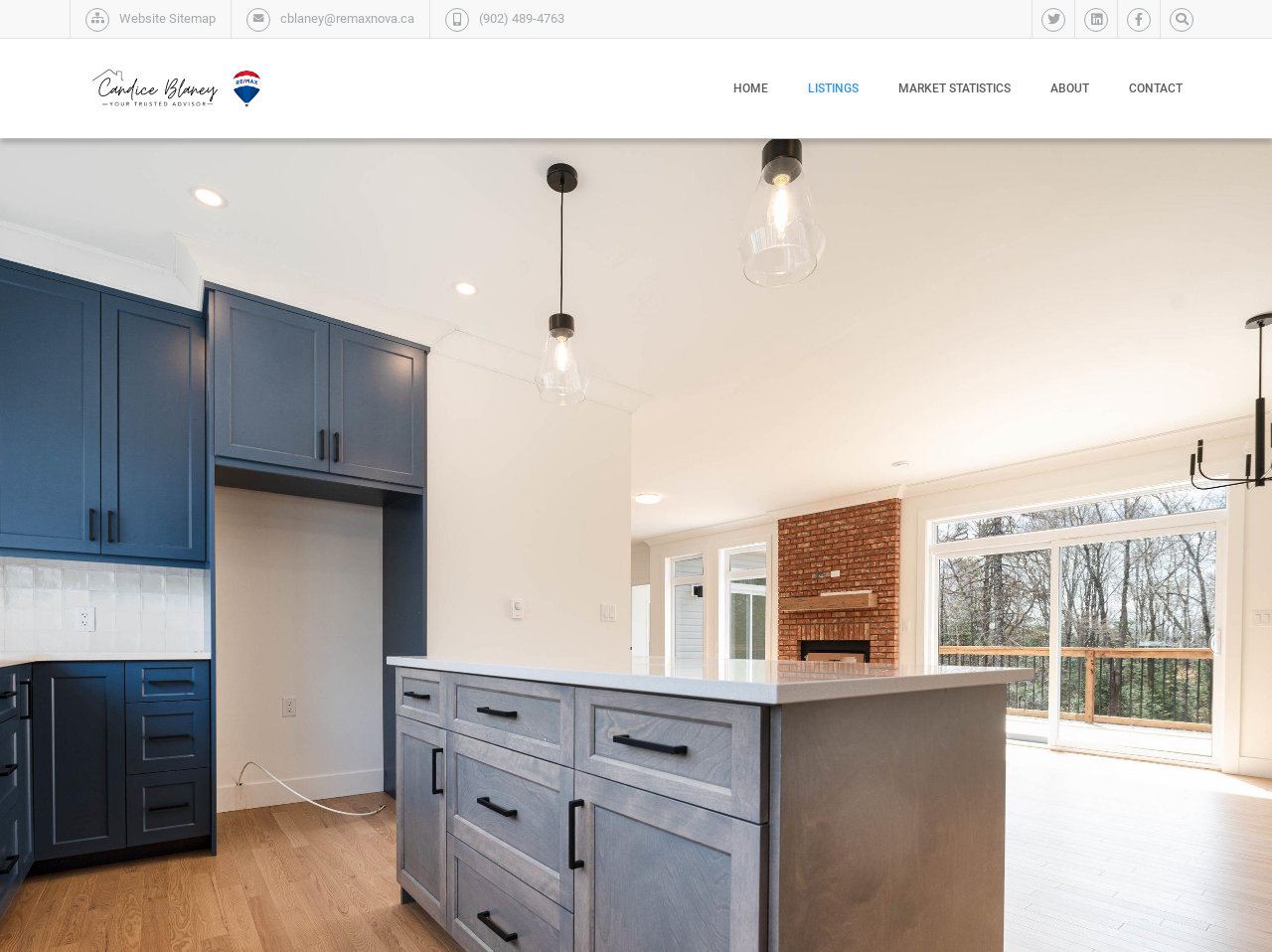Please specify the bounding box coordinates of the region to click in order to perform the following instruction: "Contact Candice Blaney".

[0.043, 0.041, 0.243, 0.103]